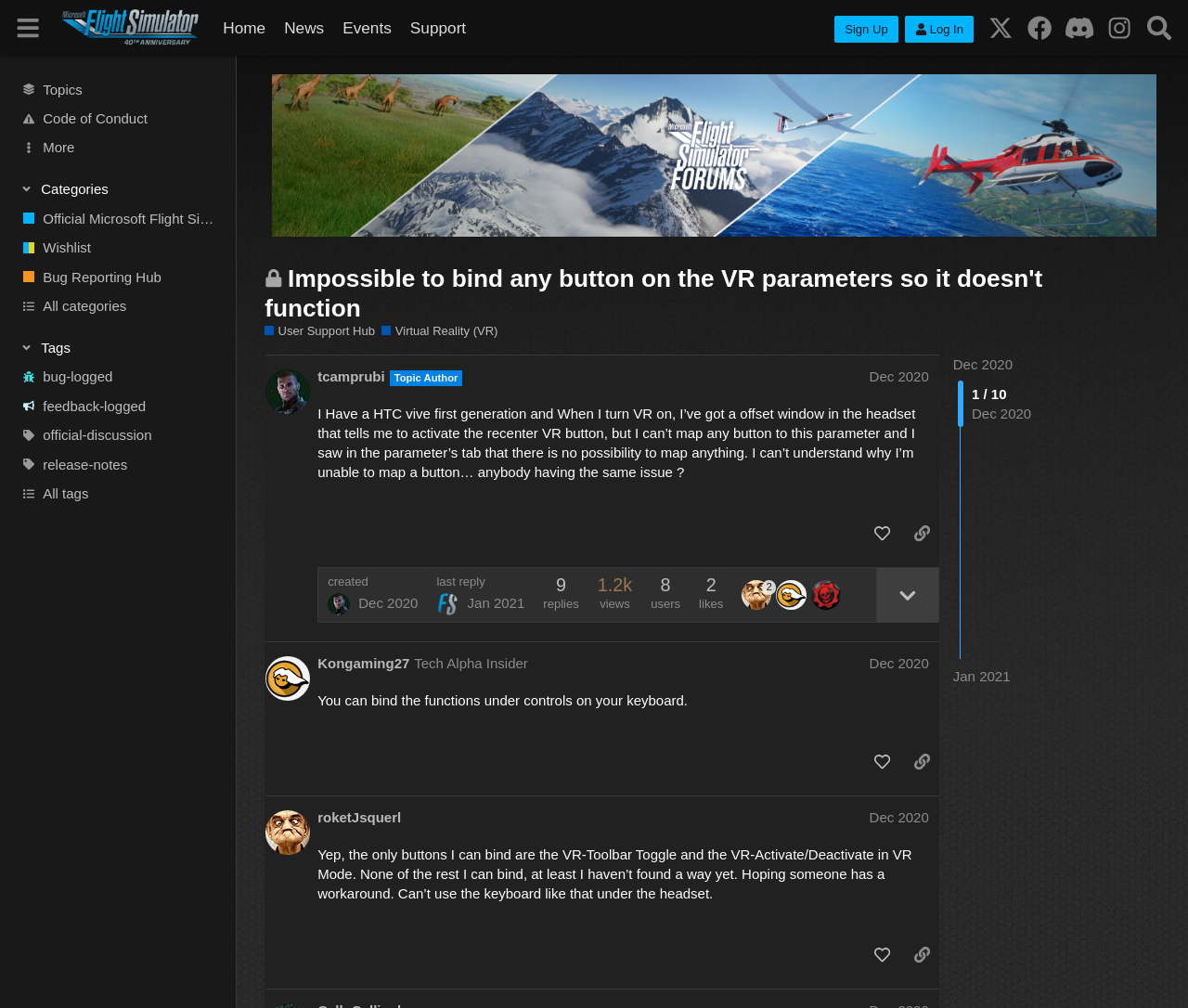Identify the bounding box coordinates of the clickable region necessary to fulfill the following instruction: "View the topic 'Impossible to bind any button on the VR parameters so it doesn't function'". The bounding box coordinates should be four float numbers between 0 and 1, i.e., [left, top, right, bottom].

[0.223, 0.263, 0.878, 0.319]